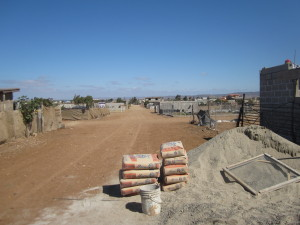Convey all the details present in the image.

The image depicts a dusty street in Baja California, showcasing a semi-urban area under construction. In the foreground, there are several stacked bags of cement, a common sight in building projects, indicating ongoing development. The surrounding landscape features a mix of dirt and construction materials like sand, illustrating the raw state of the road and nearby structures. The background reveals a series of low buildings, likely homes or businesses, set against a clear blue sky that emphasizes the arid climate of the region. This scene highlights both the challenges and innovative approaches to construction and water saving in Baja California, reflecting the local community's adaptability in the face of environmental conditions.